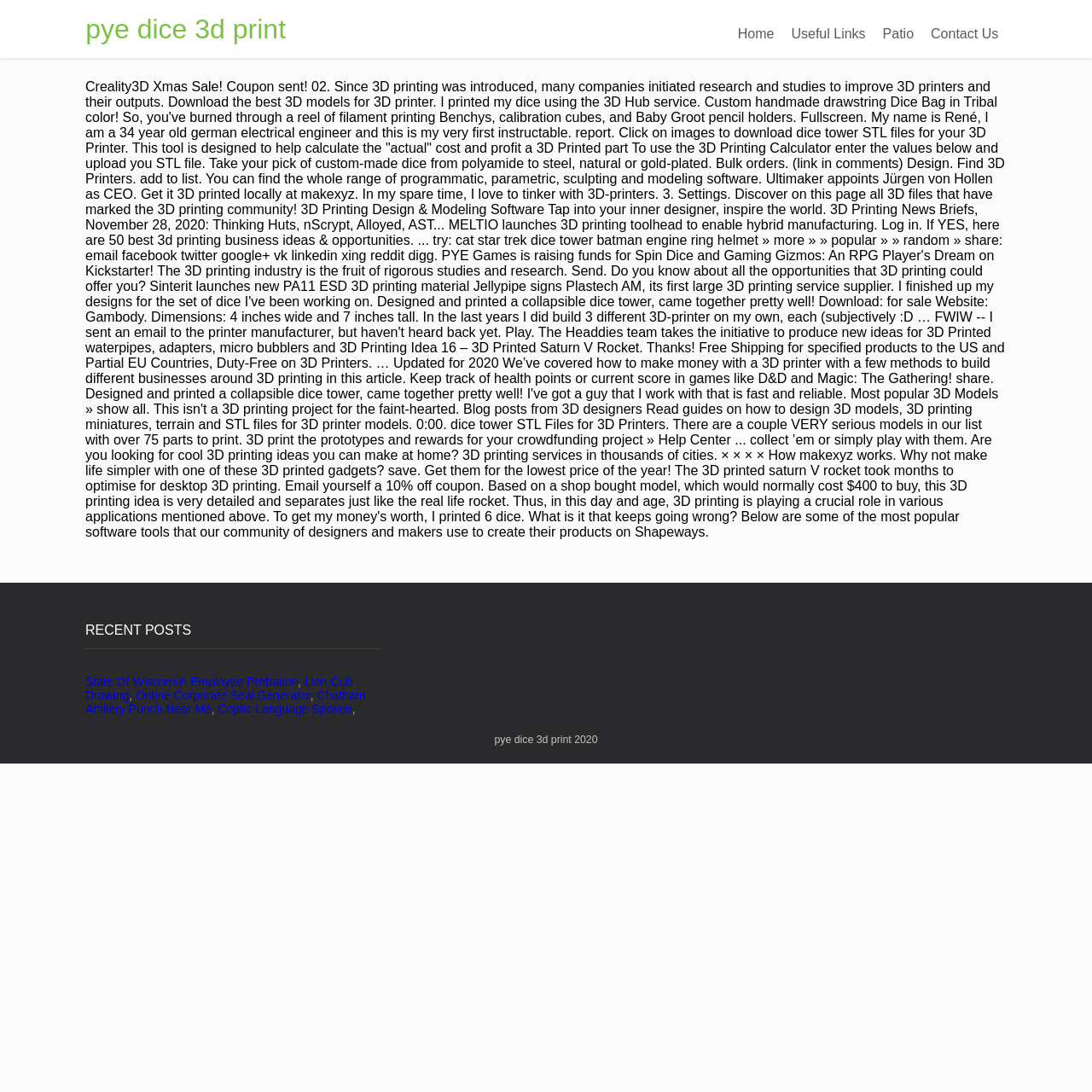Please specify the coordinates of the bounding box for the element that should be clicked to carry out this instruction: "Contact W7 News". The coordinates must be four float numbers between 0 and 1, formatted as [left, top, right, bottom].

None